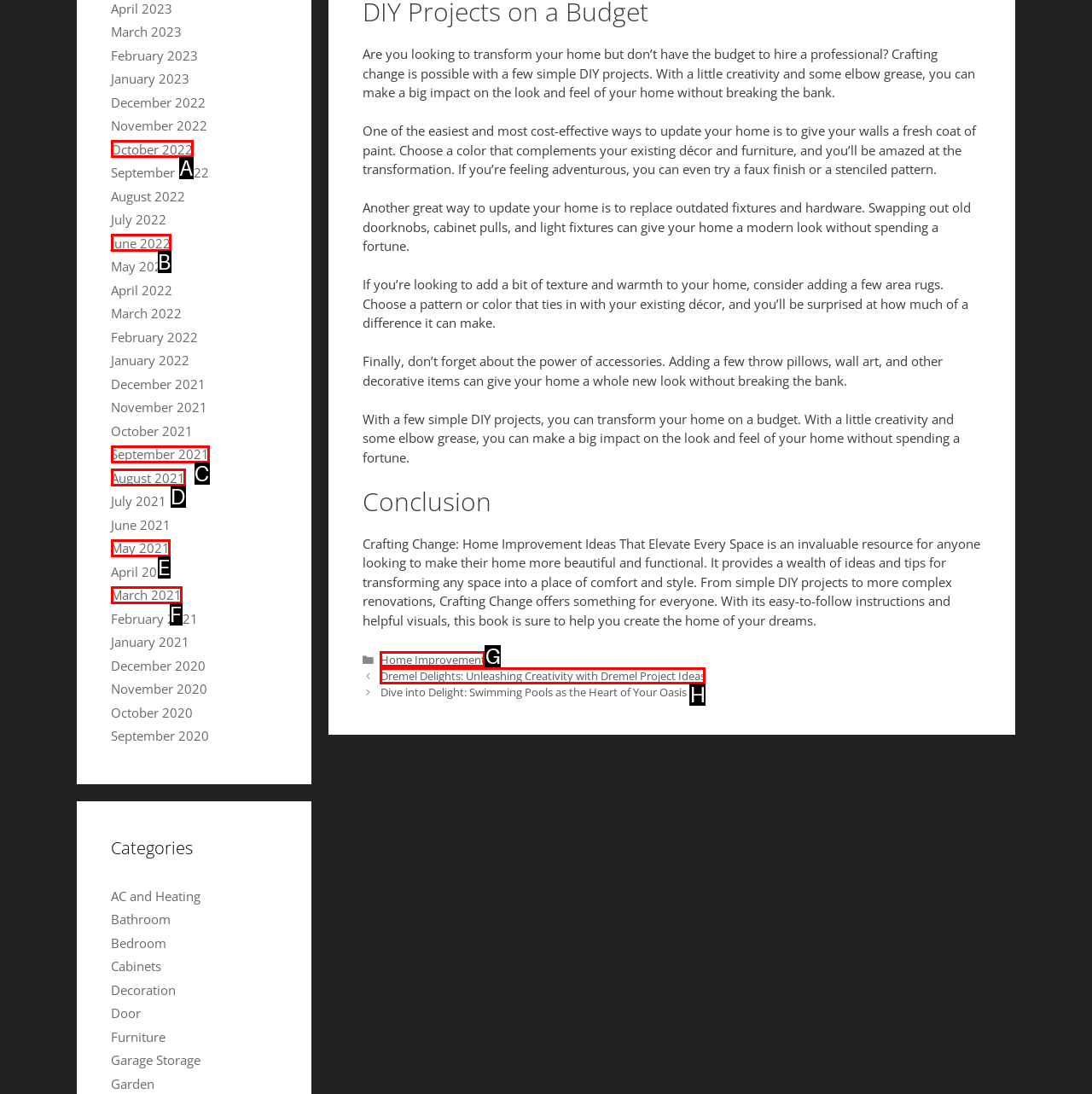Specify which HTML element I should click to complete this instruction: Read the article 'Dremel Delights: Unleashing Creativity with Dremel Project Ideas' Answer with the letter of the relevant option.

H